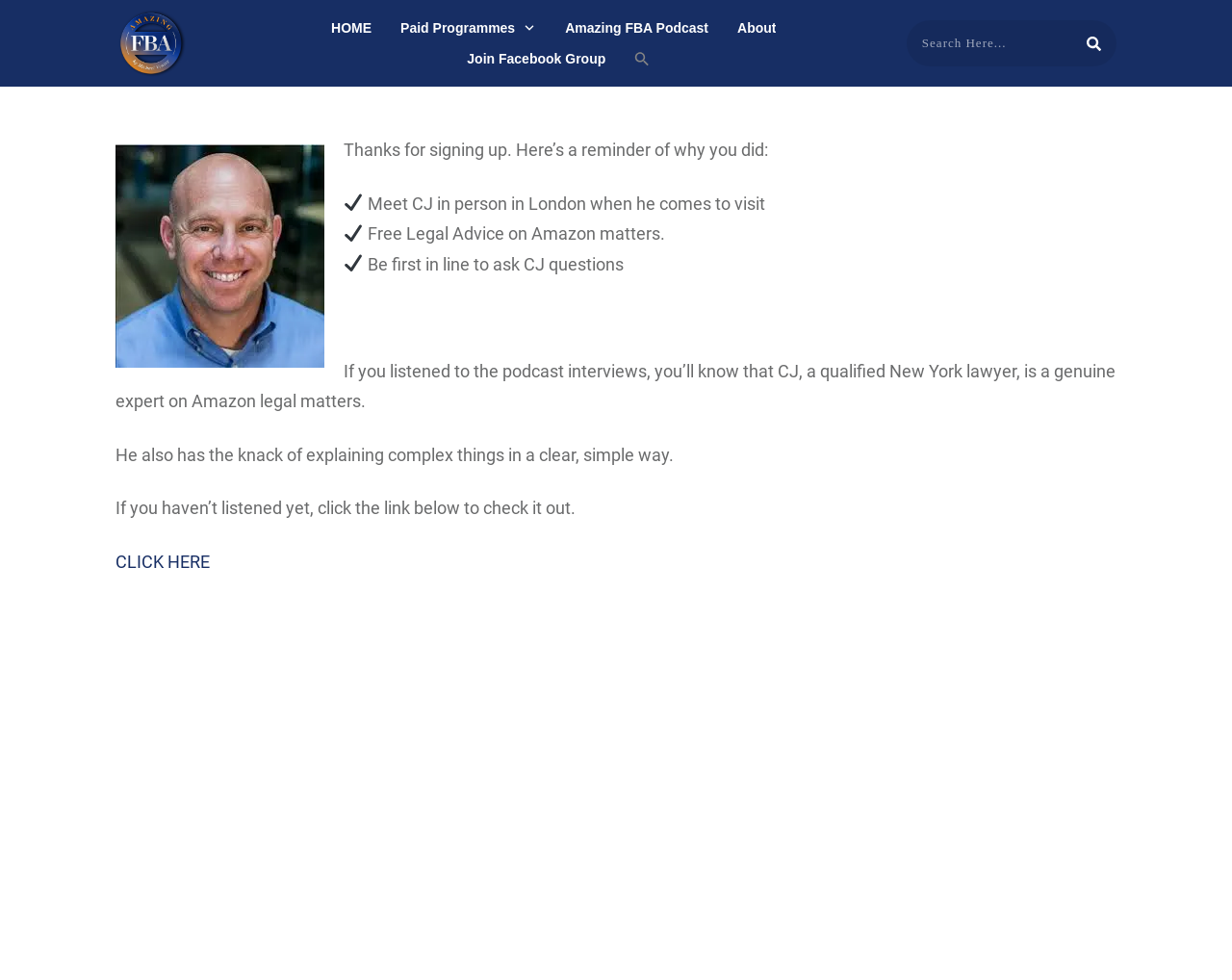Show the bounding box coordinates of the element that should be clicked to complete the task: "Click on Berita".

None